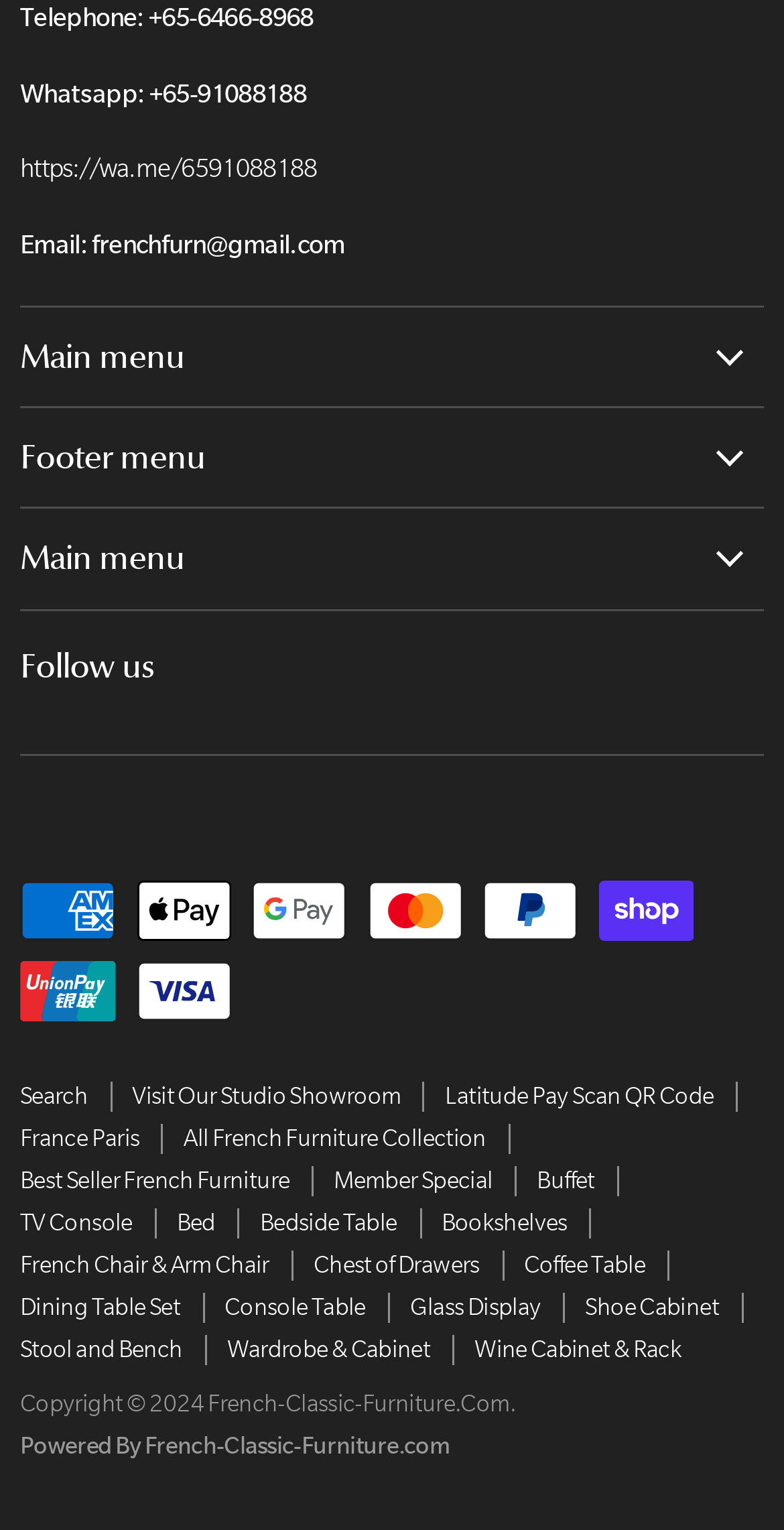Determine the coordinates of the bounding box for the clickable area needed to execute this instruction: "Check Latitude Pay Scan QR Code".

[0.568, 0.957, 0.911, 0.975]